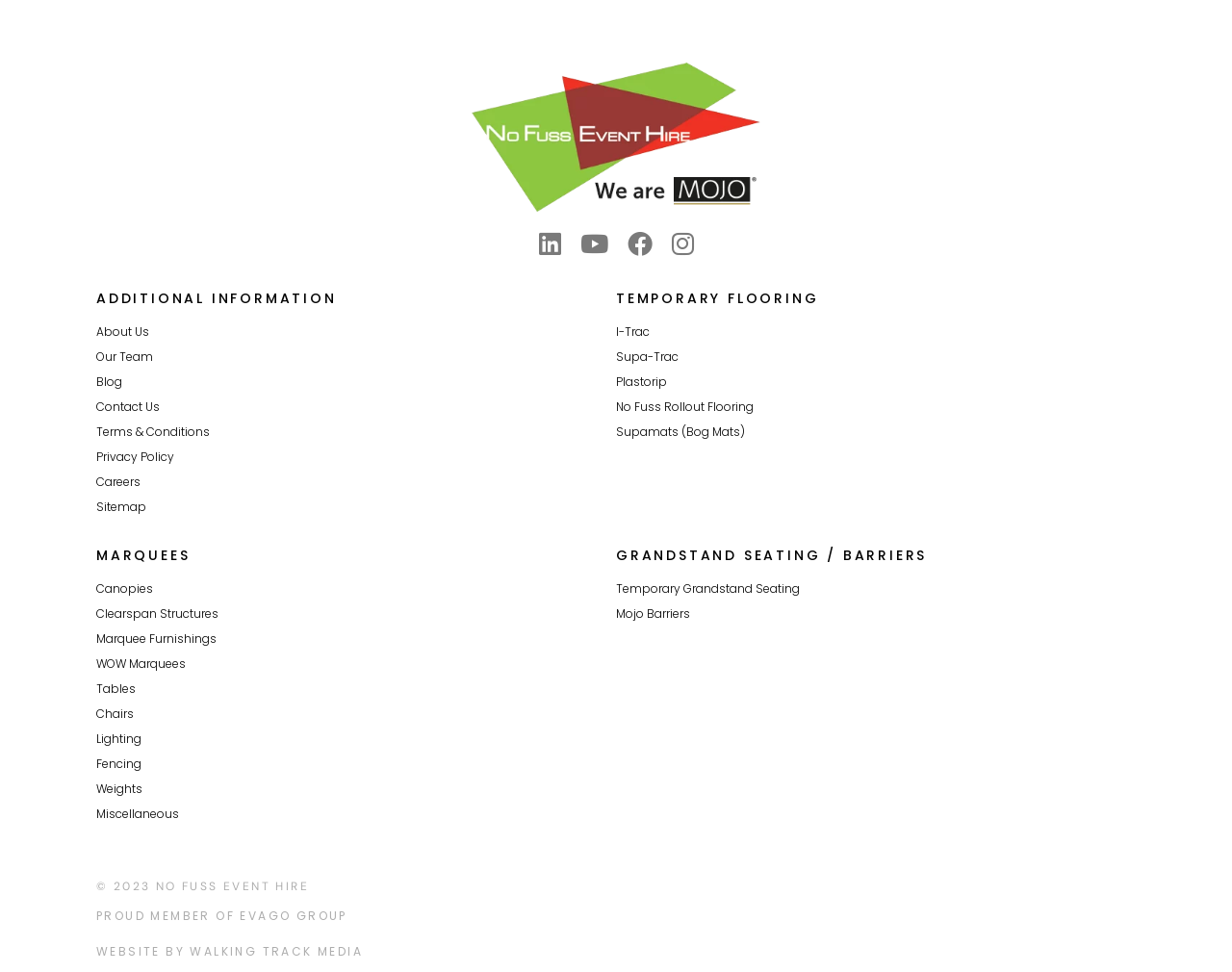Answer the question below using just one word or a short phrase: 
What is the company name of the website?

NO FUSS EVENT HIRE